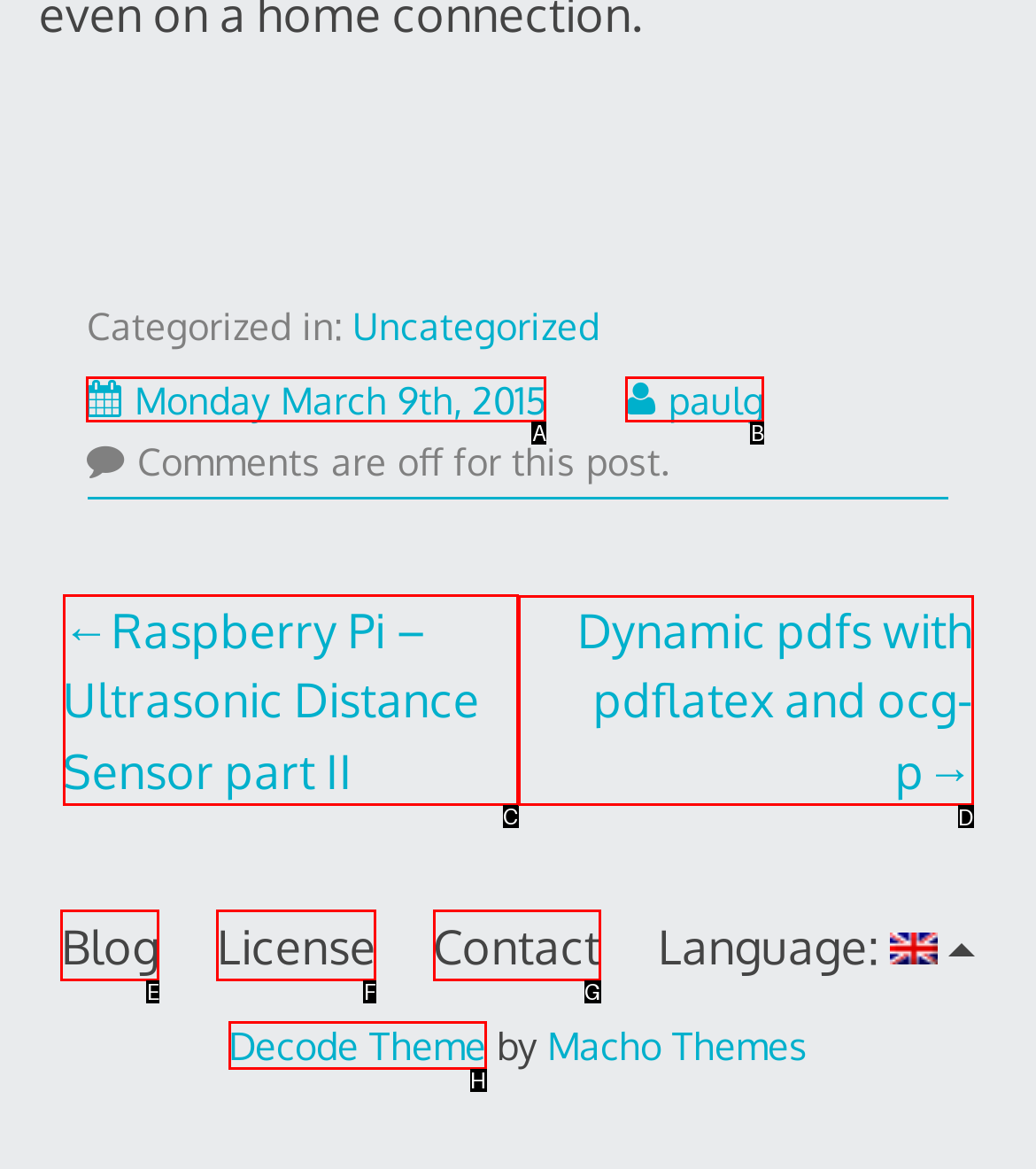Select the HTML element that needs to be clicked to perform the task: Read about COVID. Reply with the letter of the chosen option.

None